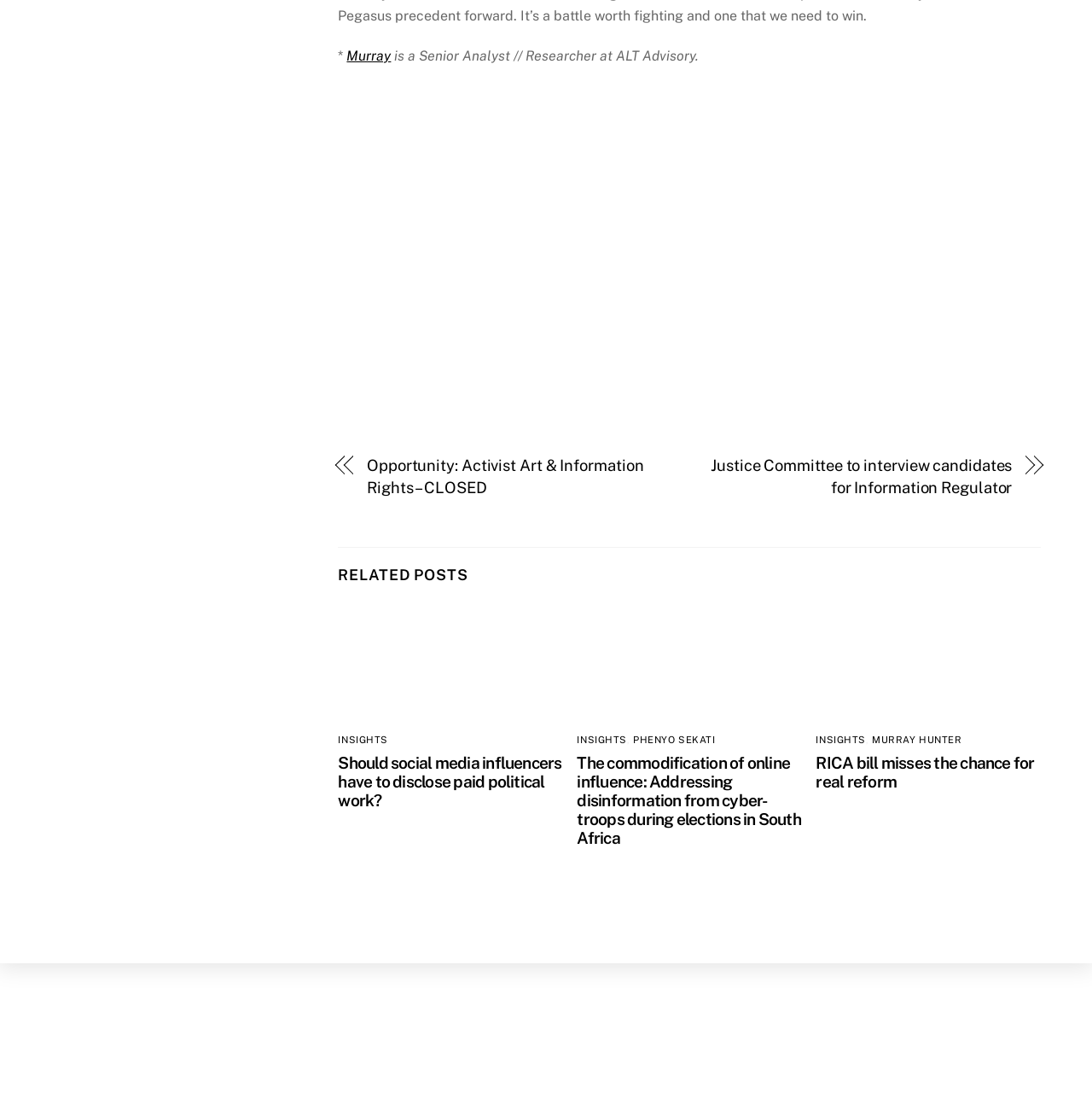Could you provide the bounding box coordinates for the portion of the screen to click to complete this instruction: "View the shopping cart"?

None